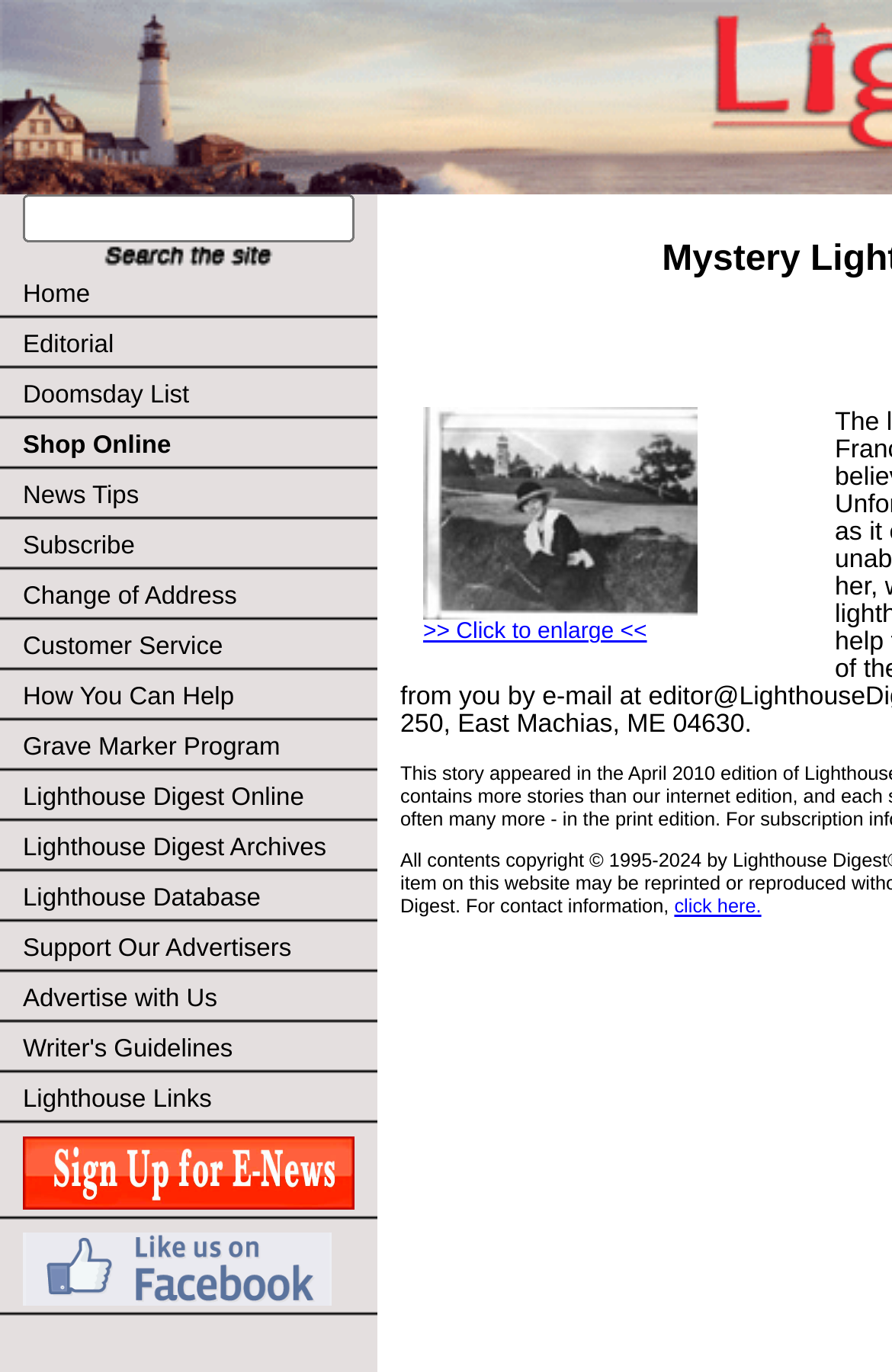Please answer the following question using a single word or phrase: 
What is the purpose of the search box?

To search for lighthouses